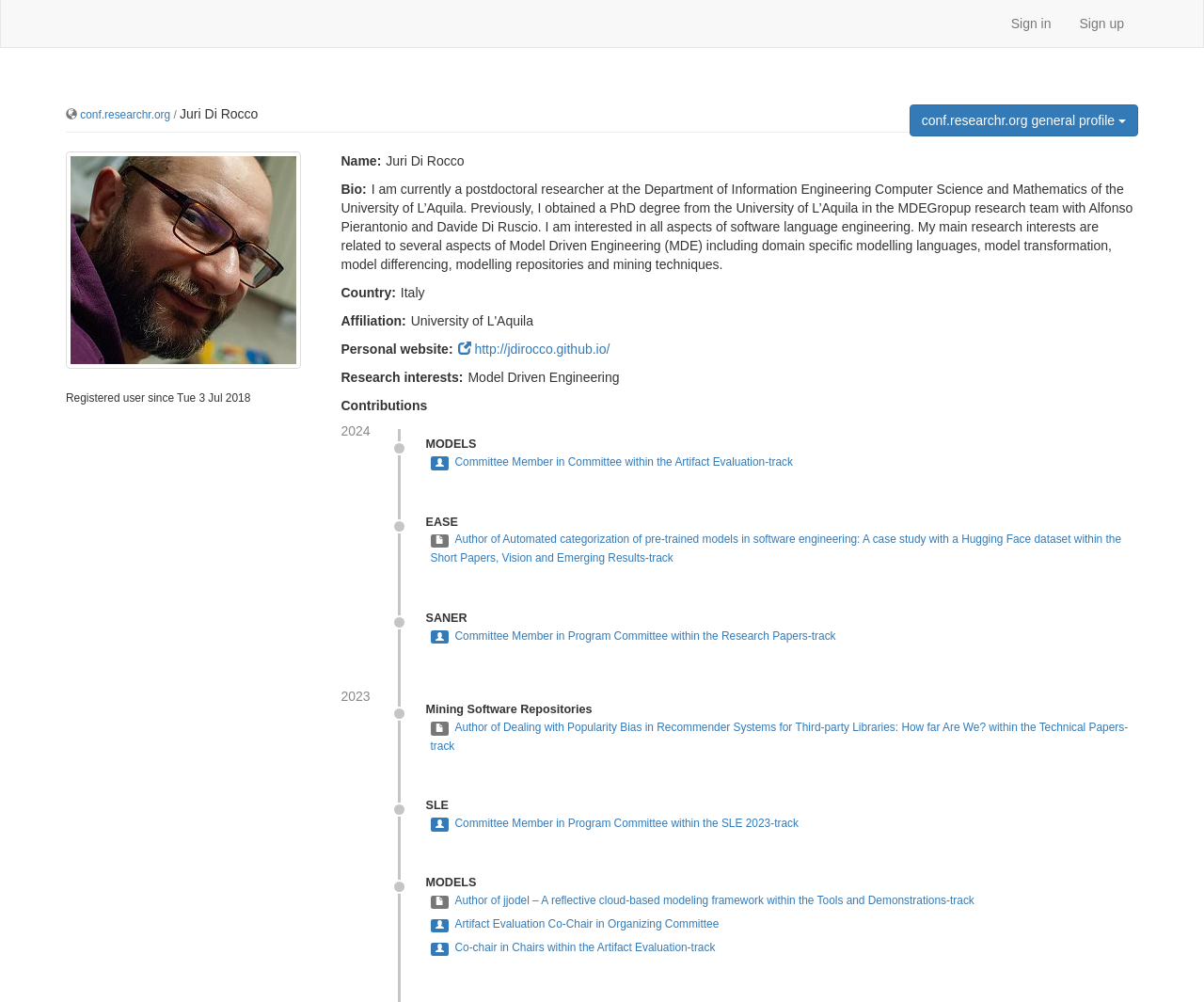What is the URL of Juri Di Rocco's personal website?
Carefully examine the image and provide a detailed answer to the question.

The webpage has a link element ' http://jdirocco.github.io/' which suggests that this is the URL of Juri Di Rocco's personal website.